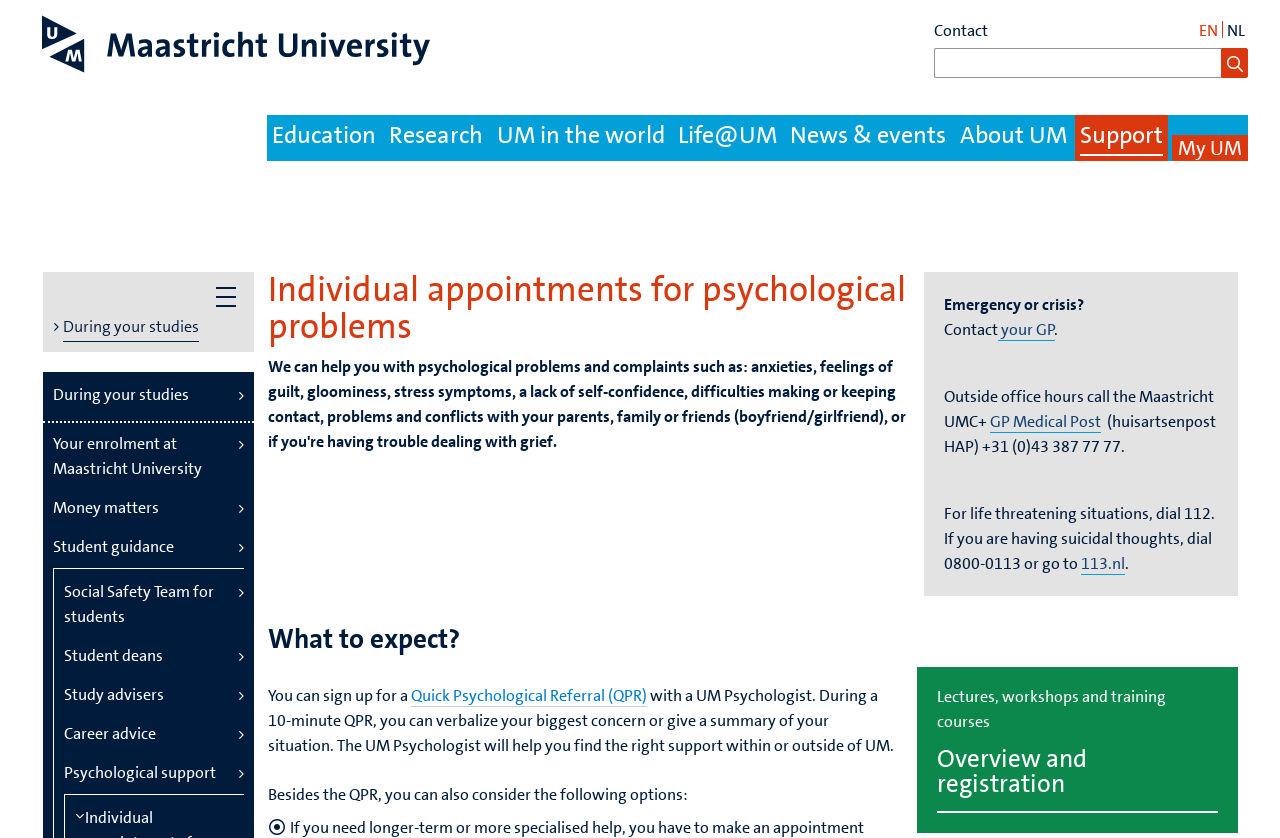Can you give a comprehensive explanation to the question given the content of the image?
Who to contact outside office hours?

Outside office hours, it is advised to contact the GP Medical Post (huisartsenpost HAP) at +31 (0)43 387 77 77. This is mentioned on the webpage as an emergency contact number.